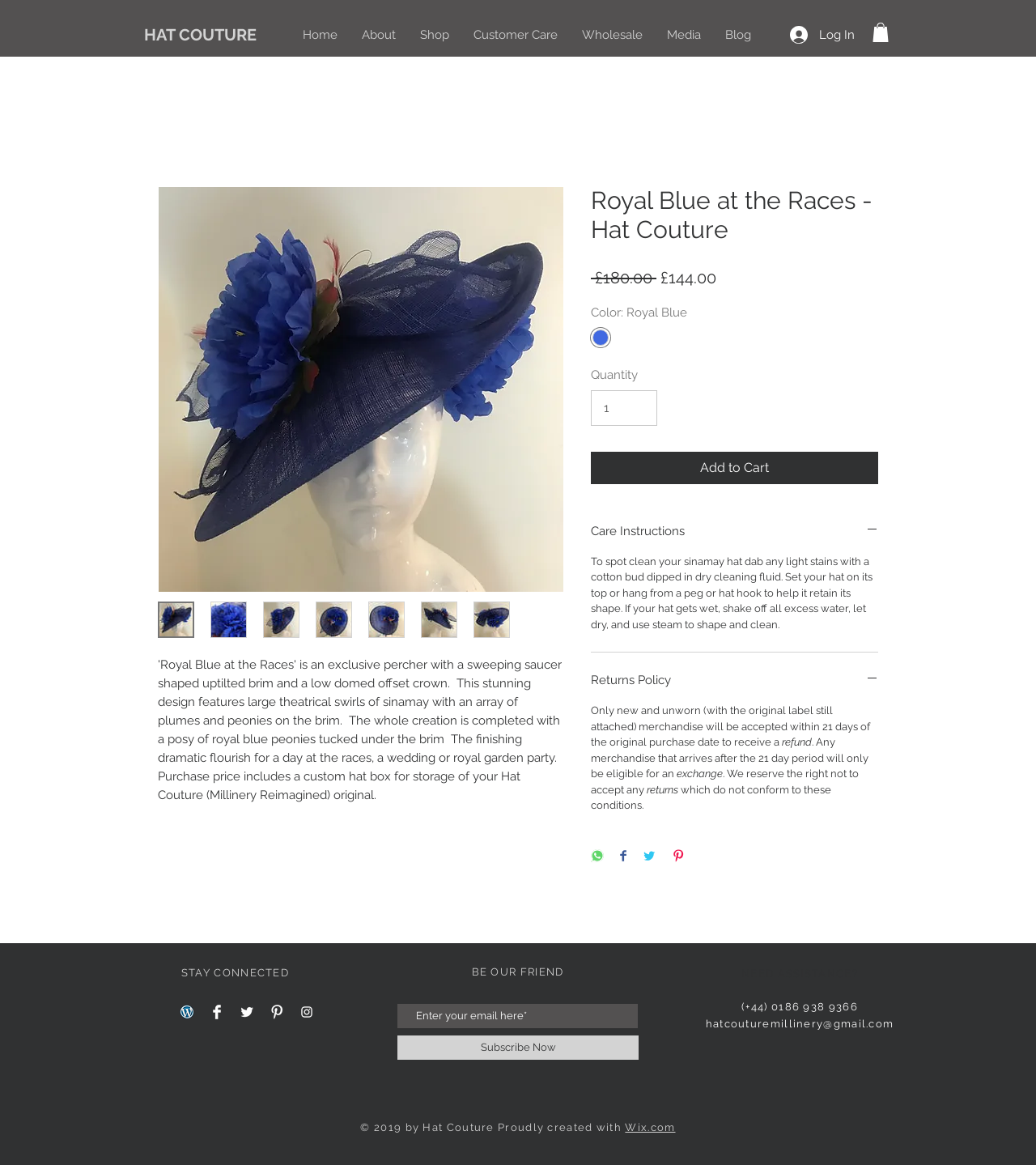Pinpoint the bounding box coordinates of the clickable area necessary to execute the following instruction: "Click the 'Log In' button". The coordinates should be given as four float numbers between 0 and 1, namely [left, top, right, bottom].

[0.752, 0.018, 0.836, 0.042]